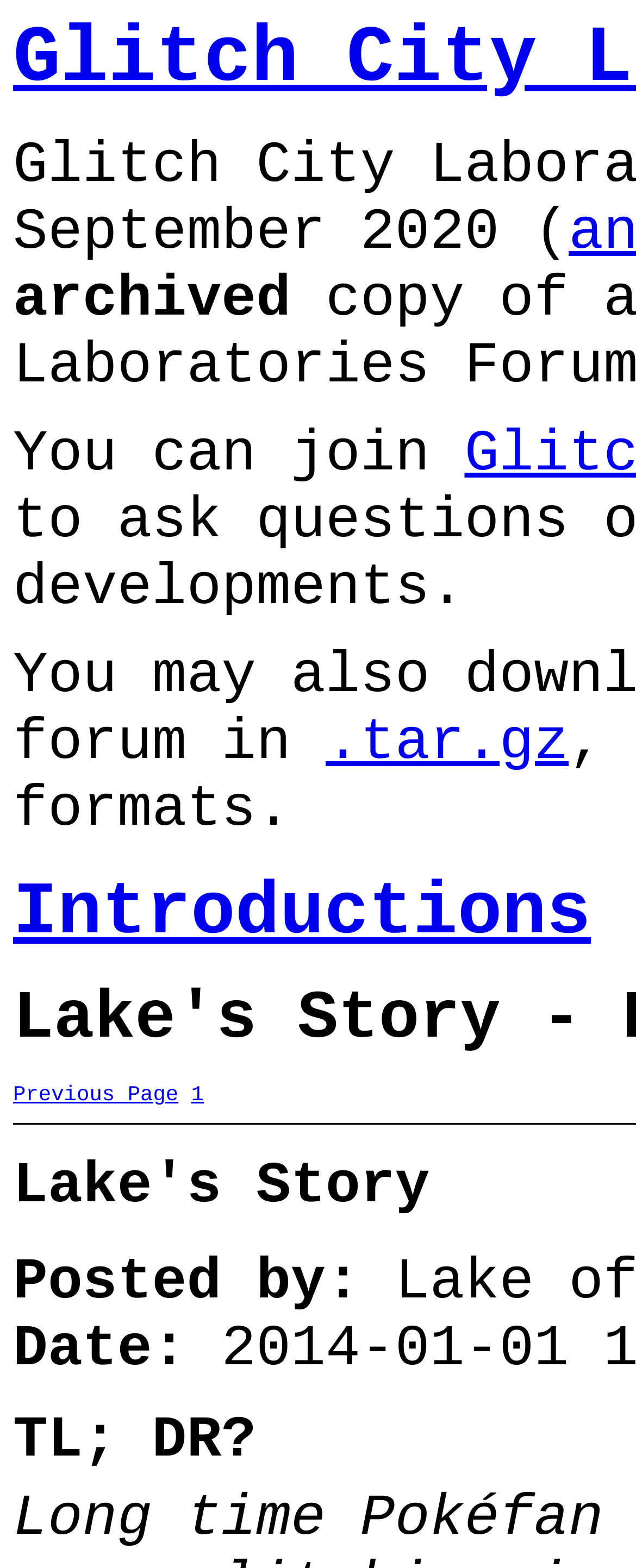Please answer the following question using a single word or phrase: 
What is the purpose of the 'TL; DR?' section?

Summary